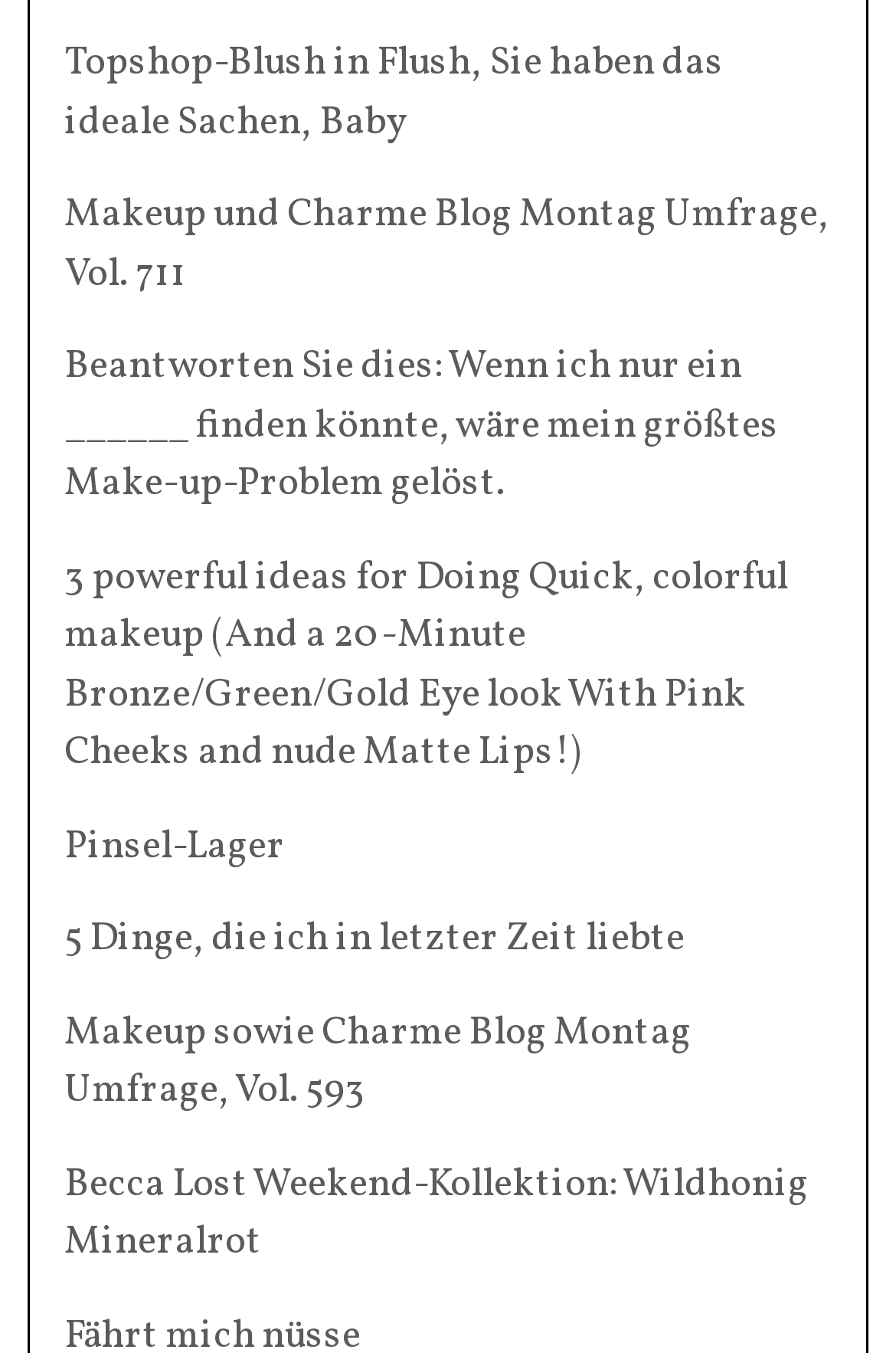Refer to the image and provide an in-depth answer to the question: 
What is the language of the blog posts?

I noticed that the titles of the links contain German words and phrases, such as 'Makeup und Charme Blog', 'Sie haben das ideale Sachen', and 'Beantworten Sie dies'. This suggests that the language of the blog posts is German.